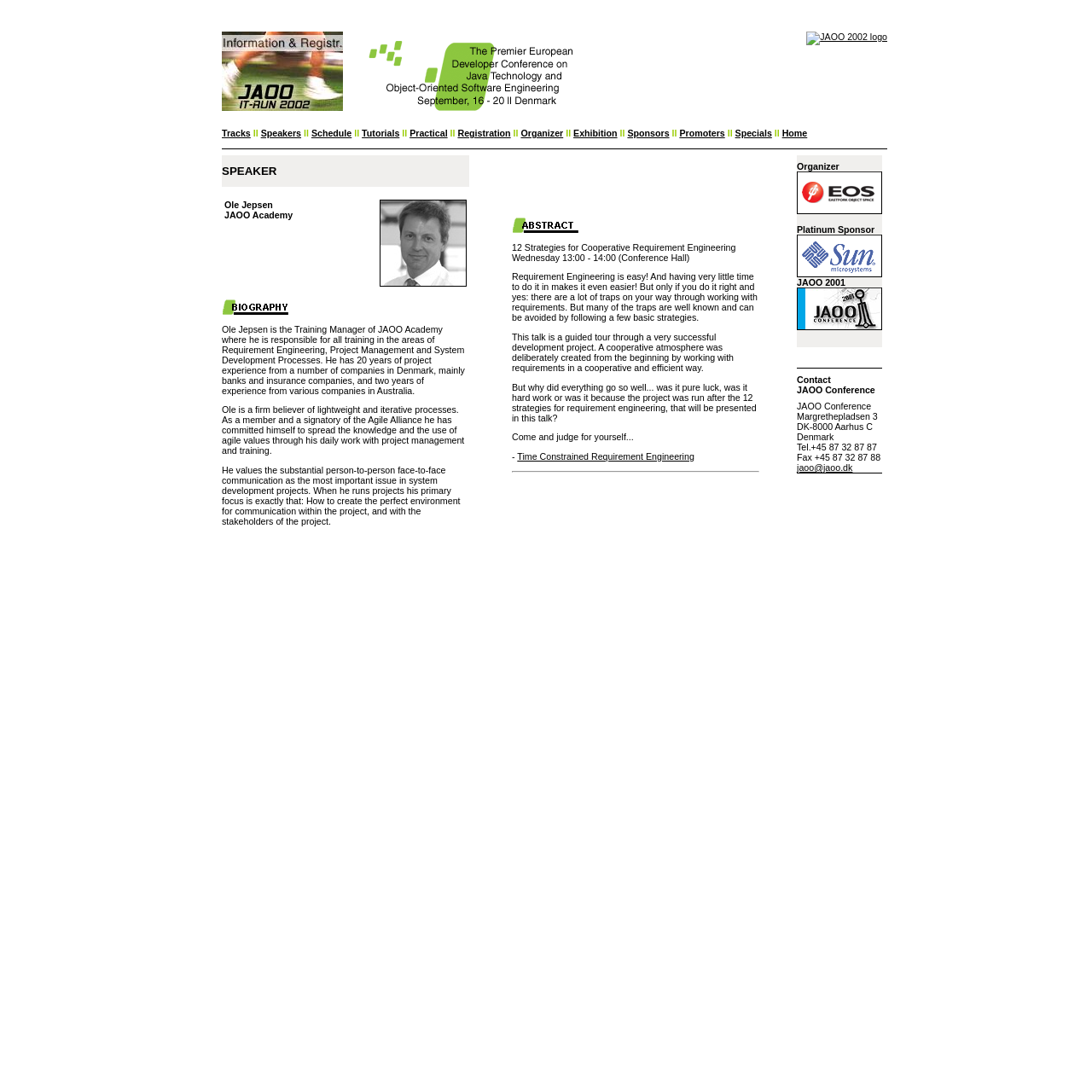Please determine the main heading text of this webpage.


Tracks ll Speakers ll Schedule ll Tutorials ll Practical ll Registration ll Organizer ll Exhibition ll Sponsors ll Promoters ll Specials ll Home

